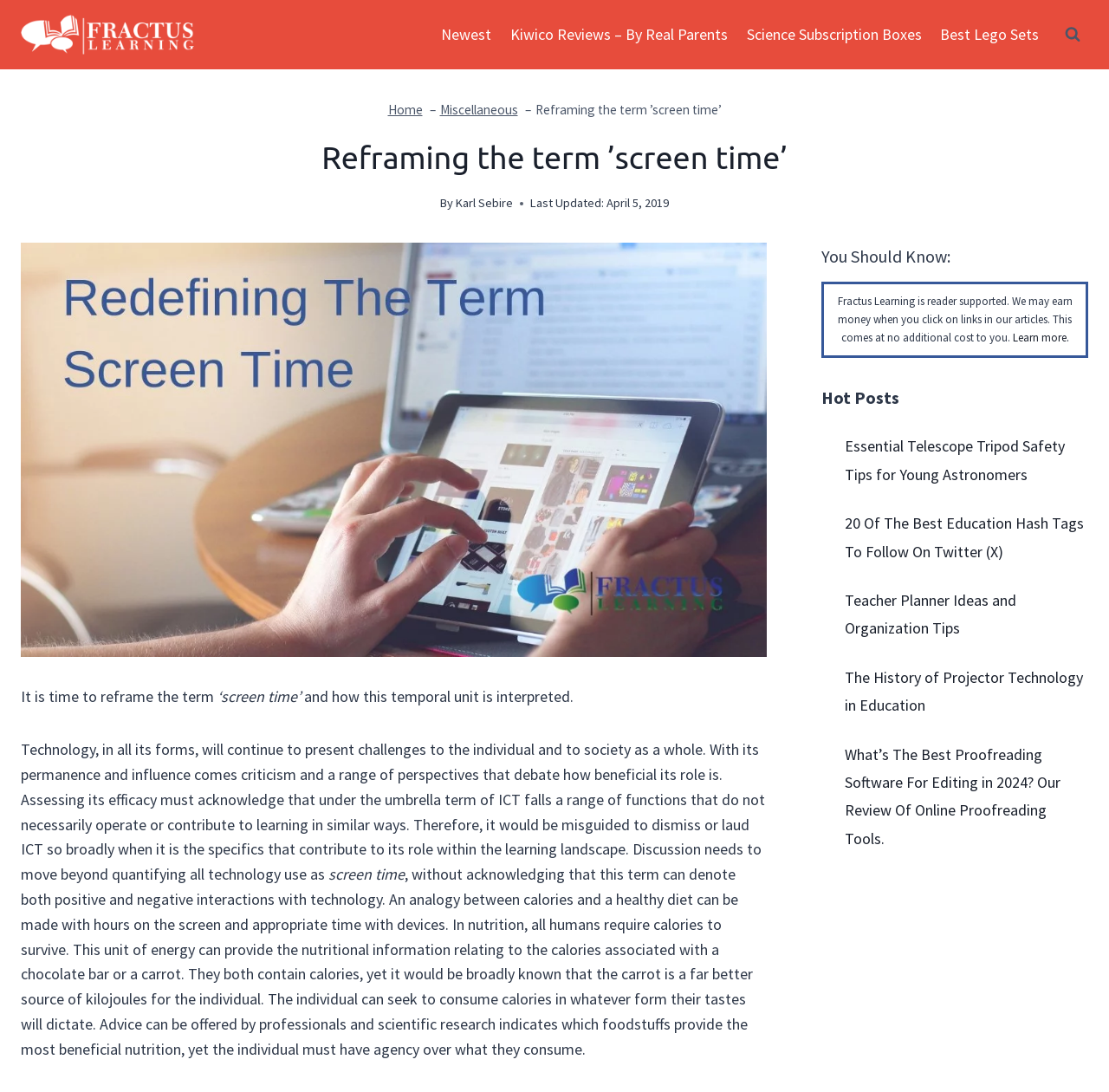Please determine the bounding box coordinates of the area that needs to be clicked to complete this task: 'Read the article 'Kiwico Reviews – By Real Parents''. The coordinates must be four float numbers between 0 and 1, formatted as [left, top, right, bottom].

[0.452, 0.012, 0.665, 0.052]